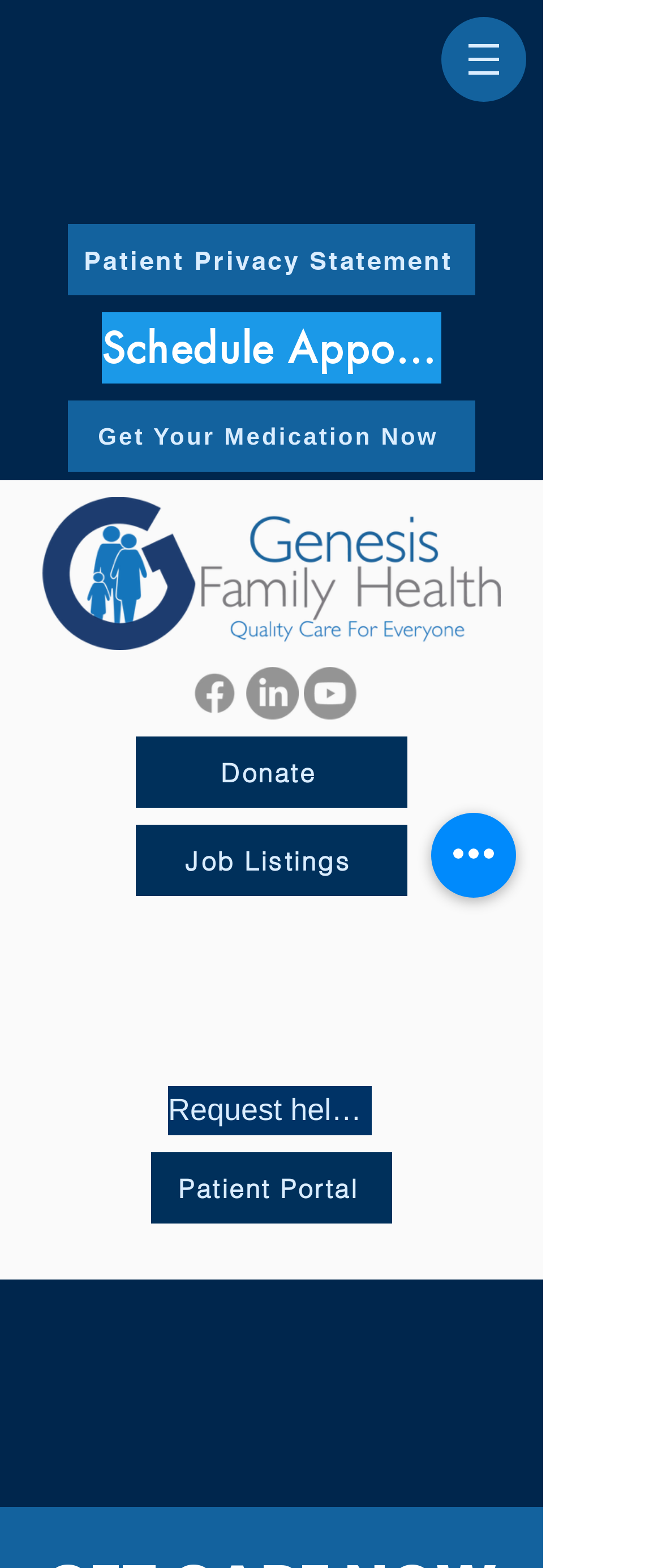Explain in detail what you observe on this webpage.

The webpage is about Genesis Family Health, a healthcare provider with locations across Southwest Kansas. At the top, there is a navigation menu labeled "Site" on the right side, accompanied by a button with a popup menu. Below this, there are two buttons: "Patient Privacy Statement" and "Schedule Appointment" on the left, and "Get Your Medication Now" on the right.

The Genesis Family Health logo is prominently displayed in the middle, with an image description "Genesis Family Health, Quality care for everyone." Below the logo, there is a social media bar with links to Facebook, LinkedIn, and Youtube, each accompanied by its respective icon.

On the left side, there are several links, including "Donate", "Job Listings", "Request help with food or utilities", and "Patient Portal". On the right side, there is a button labeled "Quick actions". Overall, the webpage has a simple and organized layout, with clear headings and concise text, making it easy to navigate and find relevant information.